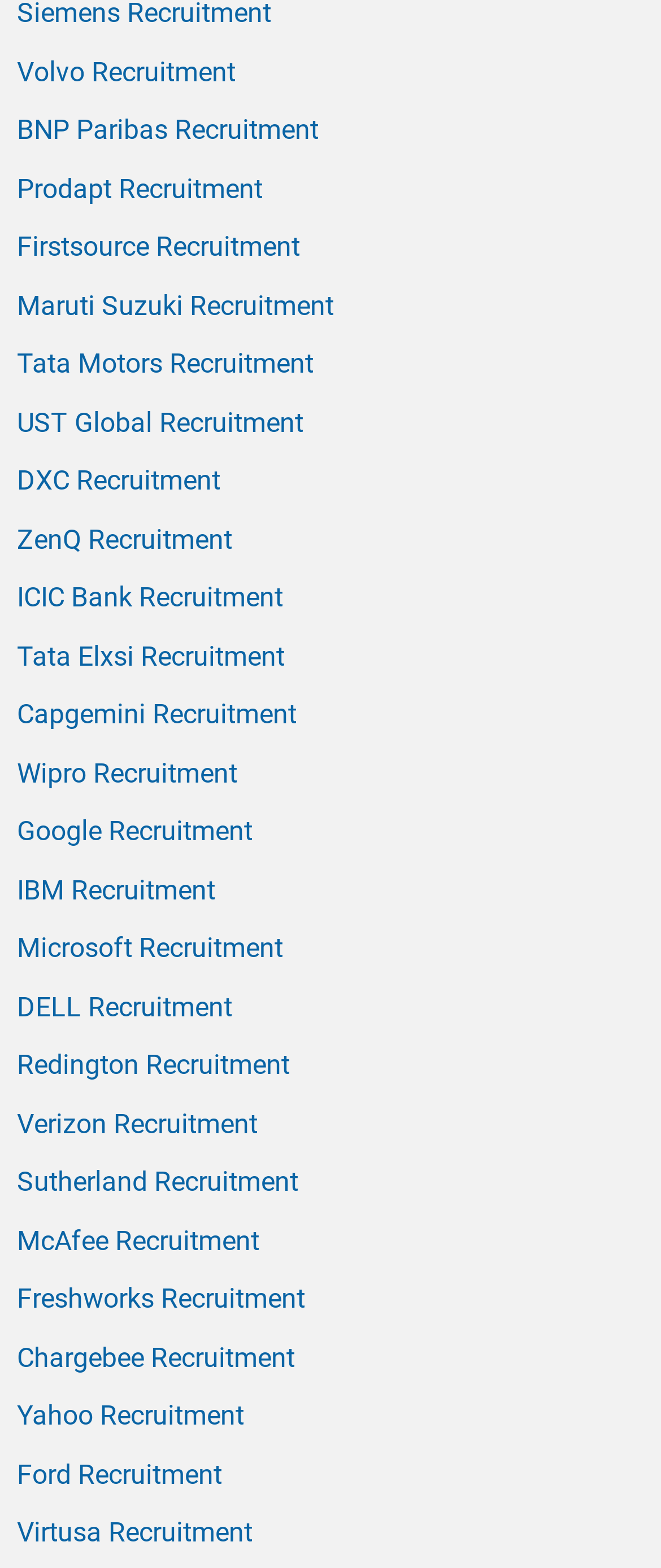Identify the bounding box coordinates of the specific part of the webpage to click to complete this instruction: "Apply for Volvo Recruitment".

[0.026, 0.035, 0.356, 0.056]